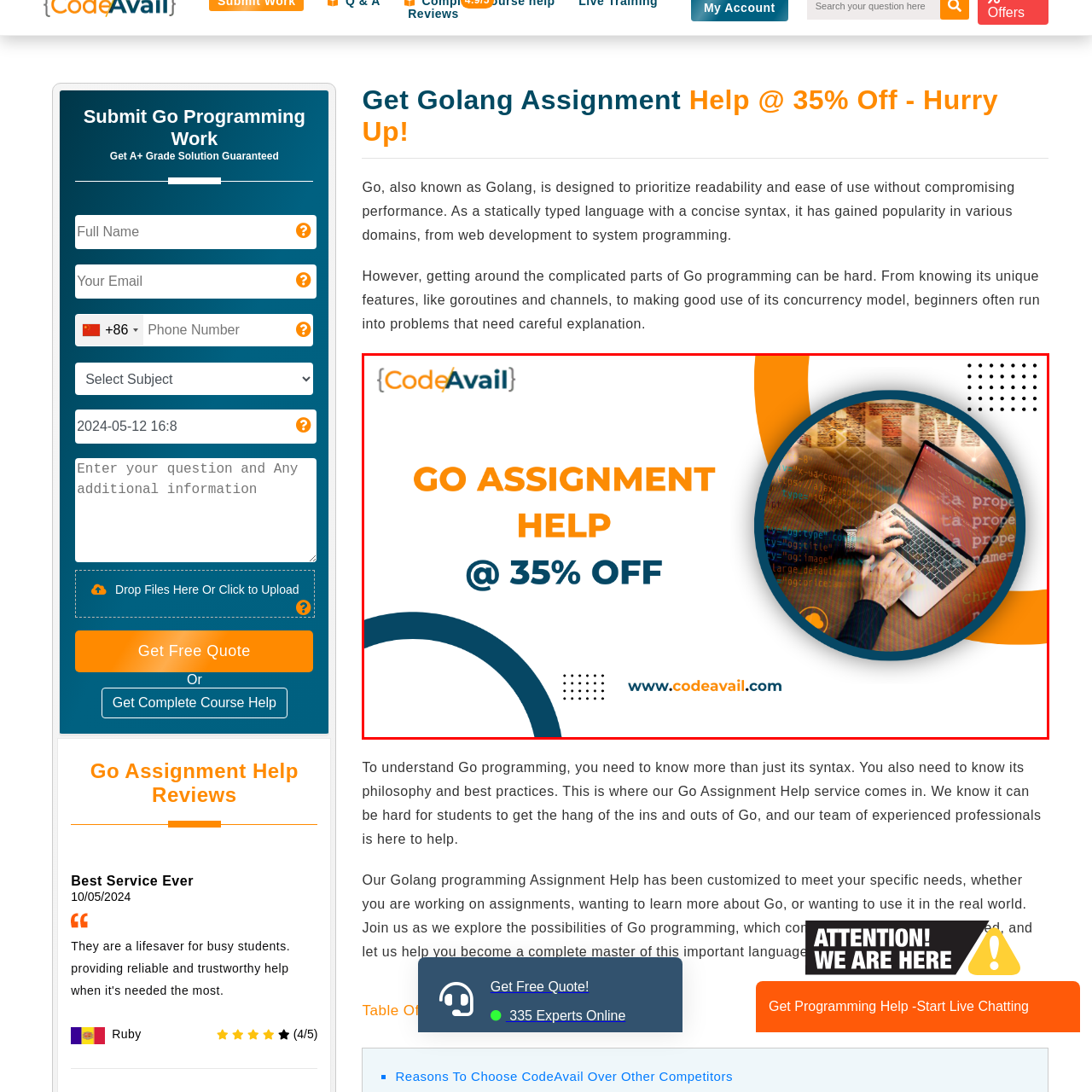Provide a comprehensive description of the image contained within the red rectangle.

This promotional graphic for CodeAvail highlights their "Go Assignment Help" service, proudly featuring a bold announcement of a 35% discount. The image showcases a person working on a laptop, surrounded by abstract programming code and digital elements, emphasizing the technical and supportive nature of the service. The design incorporates vibrant colors and a modern layout, inviting students seeking assistance with Go programming to benefit from customized help tailored to their unique challenges. The website link at the bottom encourages visitors to learn more and access their services, reinforcing the message of expertise and accessibility.